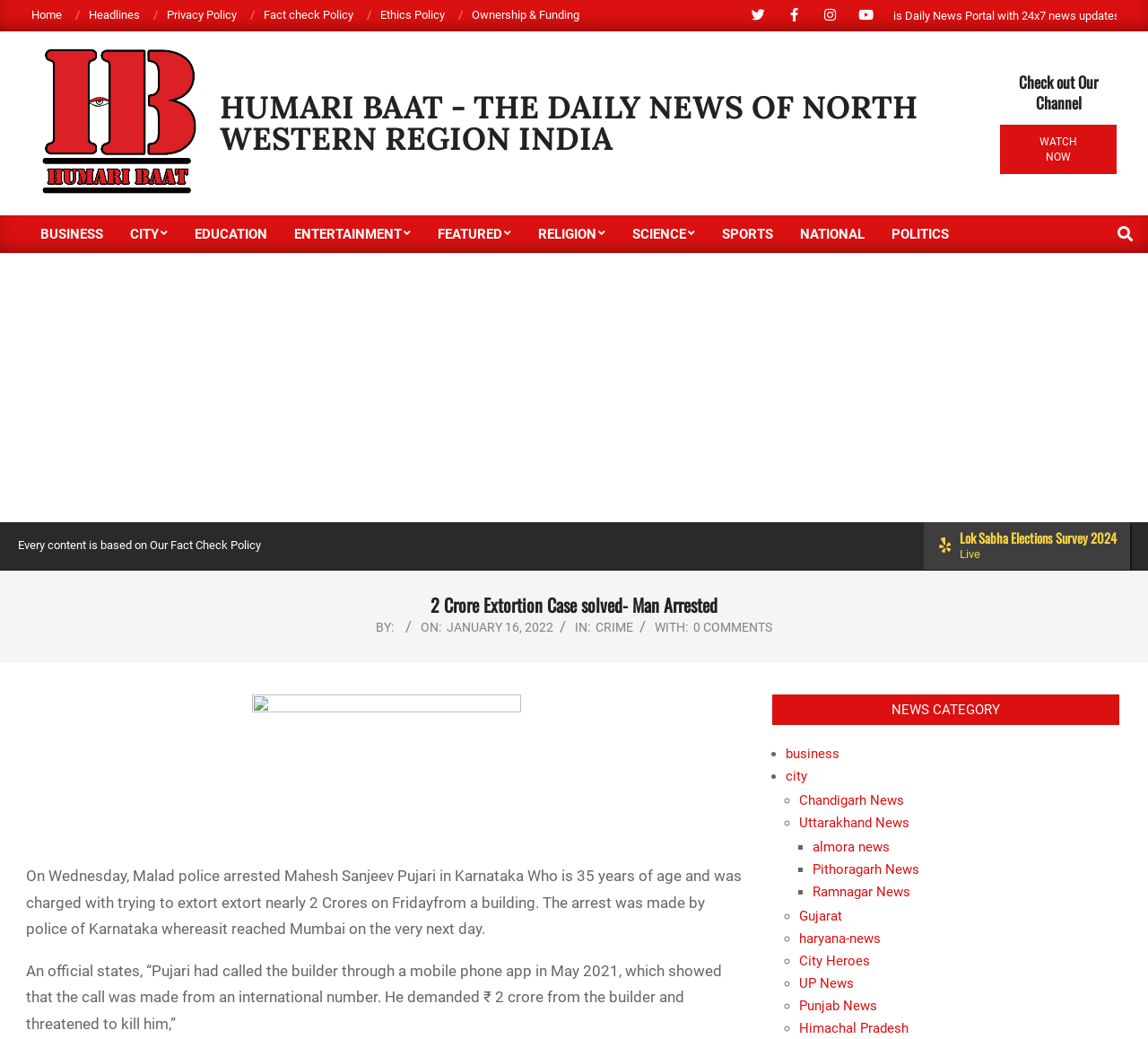Please determine the bounding box coordinates of the element's region to click in order to carry out the following instruction: "Watch the video". The coordinates should be four float numbers between 0 and 1, i.e., [left, top, right, bottom].

[0.871, 0.12, 0.973, 0.168]